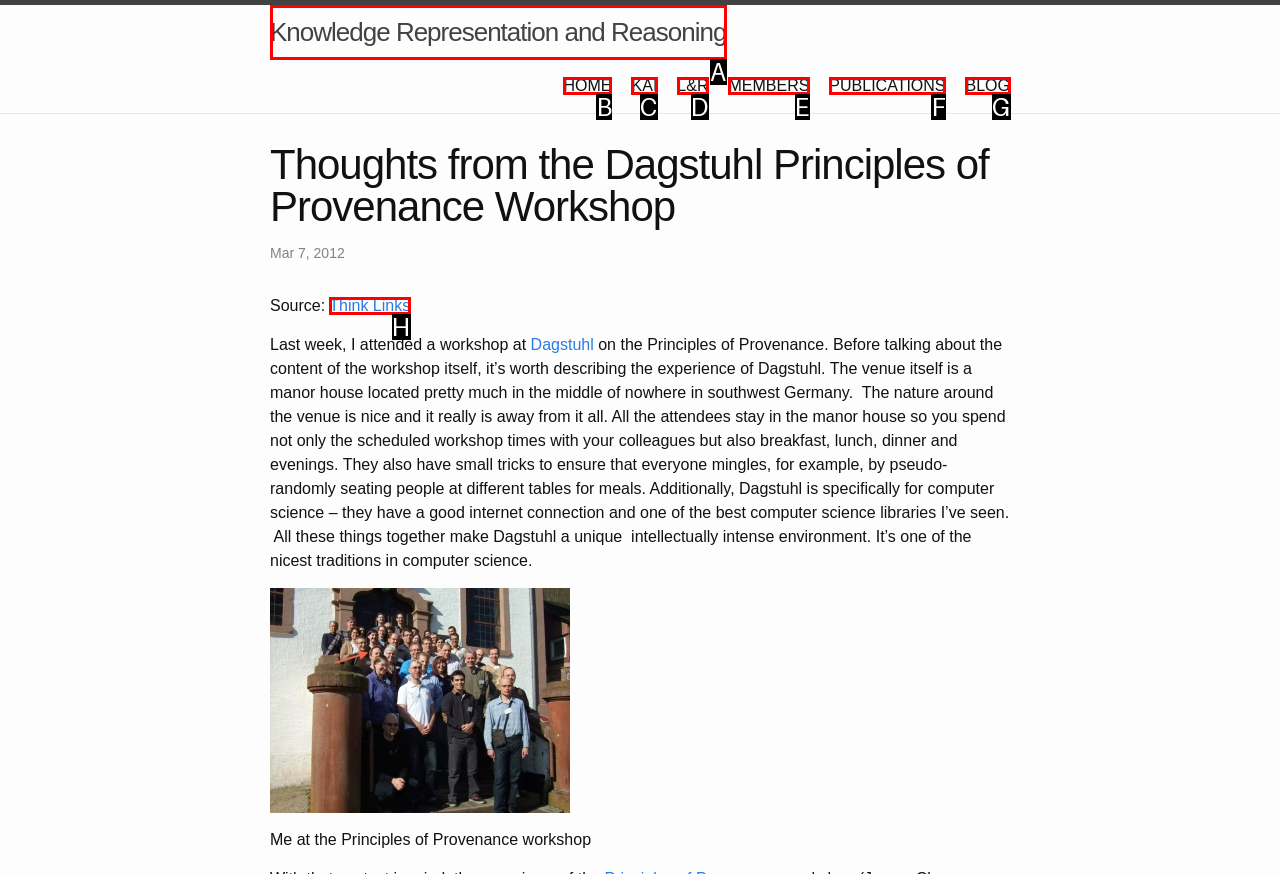Determine the HTML element that aligns with the description: HOME
Answer by stating the letter of the appropriate option from the available choices.

B